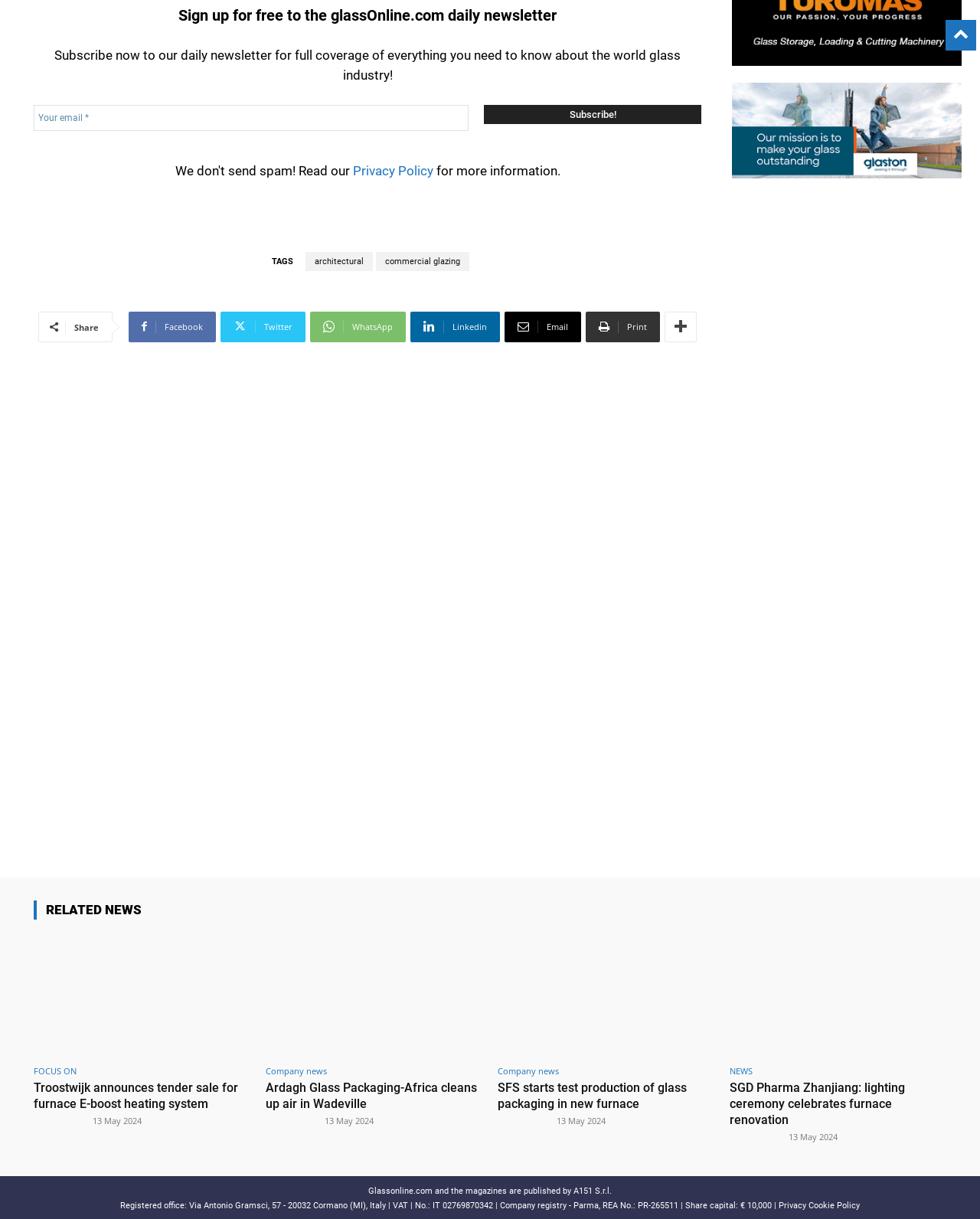Locate the coordinates of the bounding box for the clickable region that fulfills this instruction: "Read the privacy policy".

[0.36, 0.134, 0.442, 0.147]